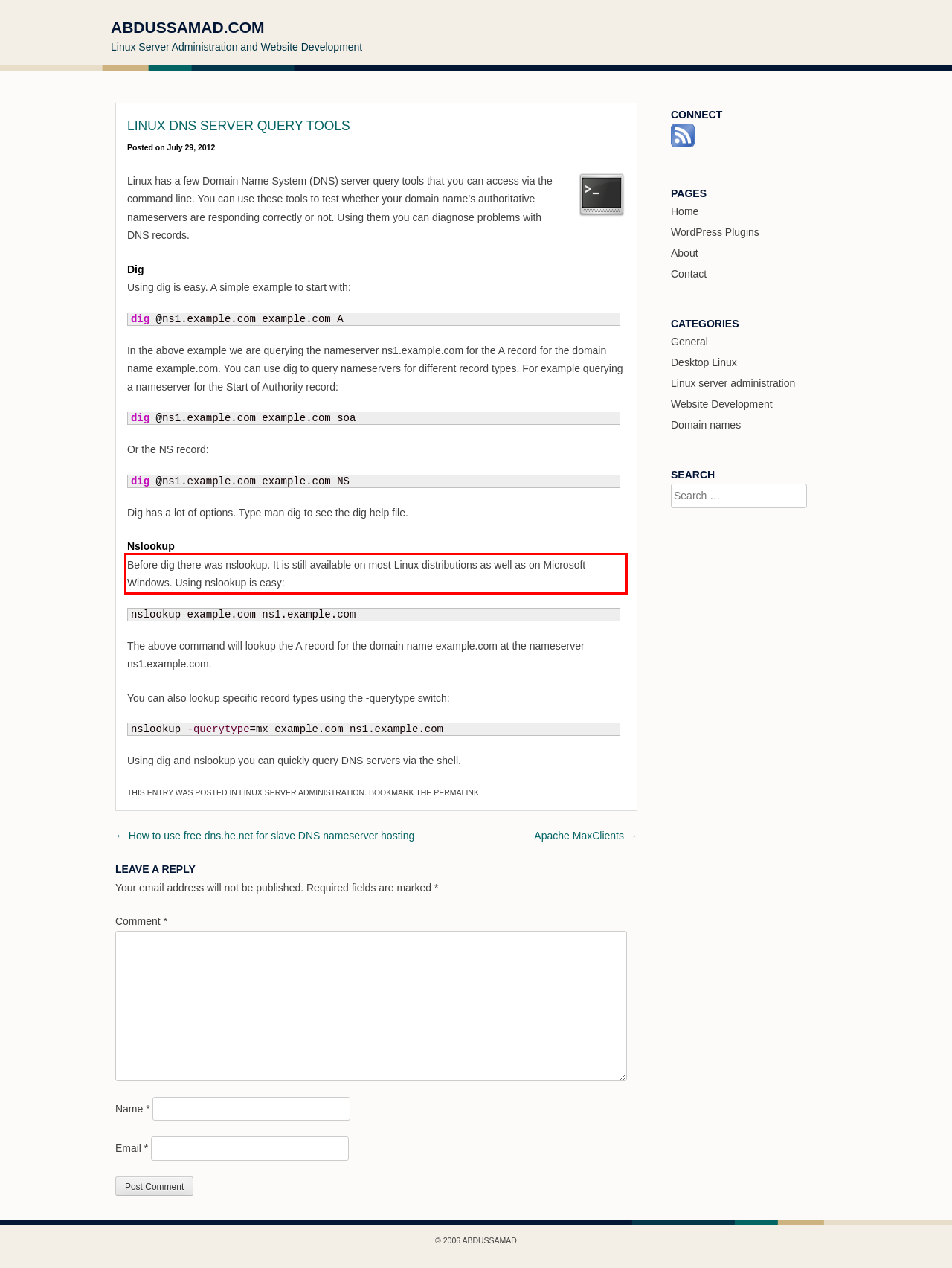Please identify and extract the text from the UI element that is surrounded by a red bounding box in the provided webpage screenshot.

Before dig there was nslookup. It is still available on most Linux distributions as well as on Microsoft Windows. Using nslookup is easy: